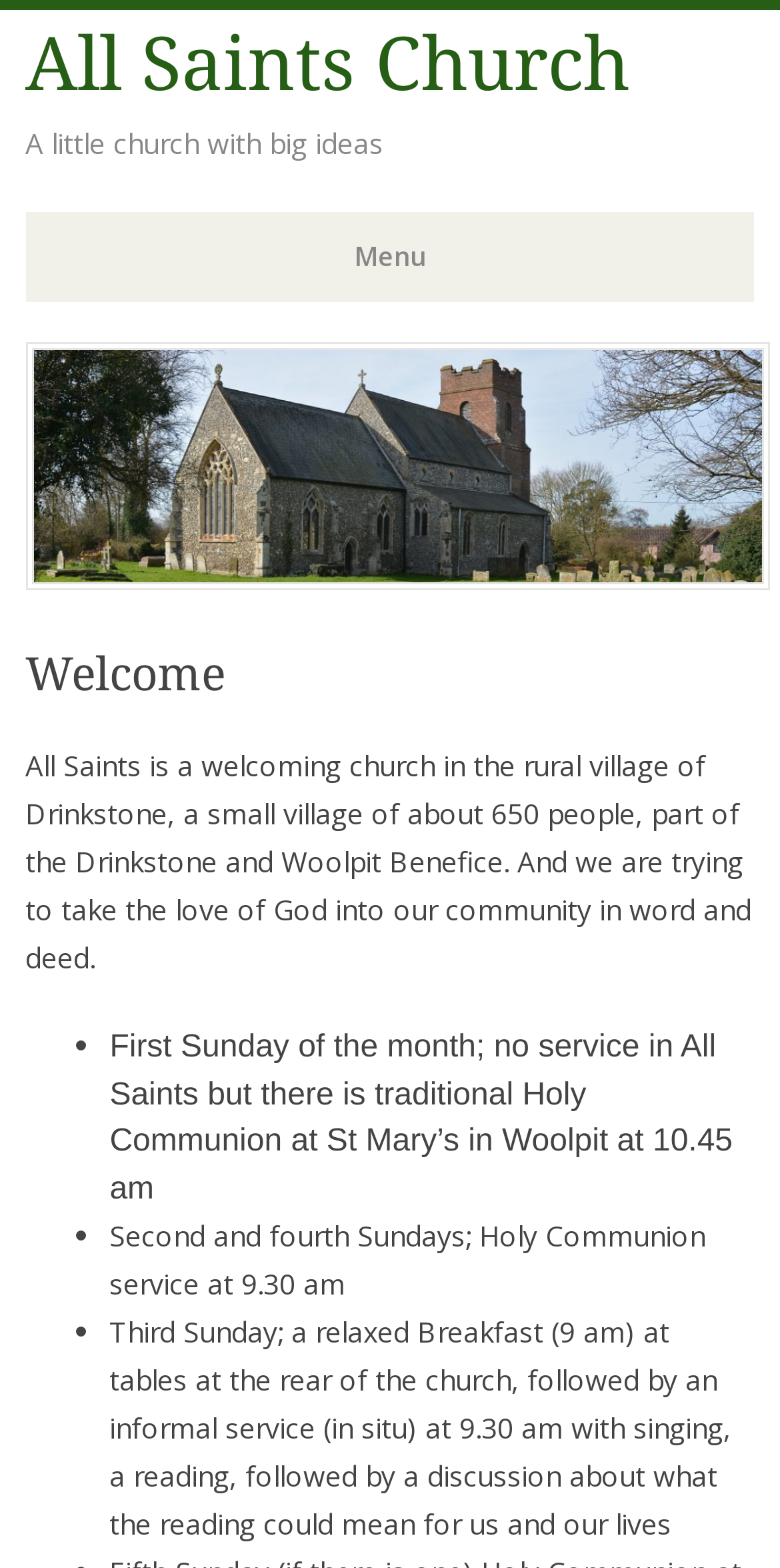Give a detailed account of the webpage's layout and content.

The webpage is about All Saints Church, a welcoming church in the rural village of Drinkstone. At the top of the page, there is a heading with the church's name, followed by a subtitle "A little church with big ideas". Below the subtitle, there is a "Menu" heading. 

To the right of the "Menu" heading, there is a link to "Skip to content". Further down, there is another link to the church's homepage. Below this link, there is a header section with a "Welcome" heading. 

Under the "Welcome" heading, there is a paragraph of text describing the church and its community. Below this paragraph, there is a list of three bullet points detailing the church's service schedule. The first bullet point indicates that on the first Sunday of the month, there is no service at All Saints Church, but a traditional Holy Communion service is held at St Mary's in Woolpit at 10:45 am. The second bullet point states that on the second and fourth Sundays, a Holy Communion service is held at 9:30 am. The third bullet point describes the third Sunday service, which includes a relaxed breakfast at 9 am, followed by an informal service at 9:30 am with singing, a reading, and a discussion.